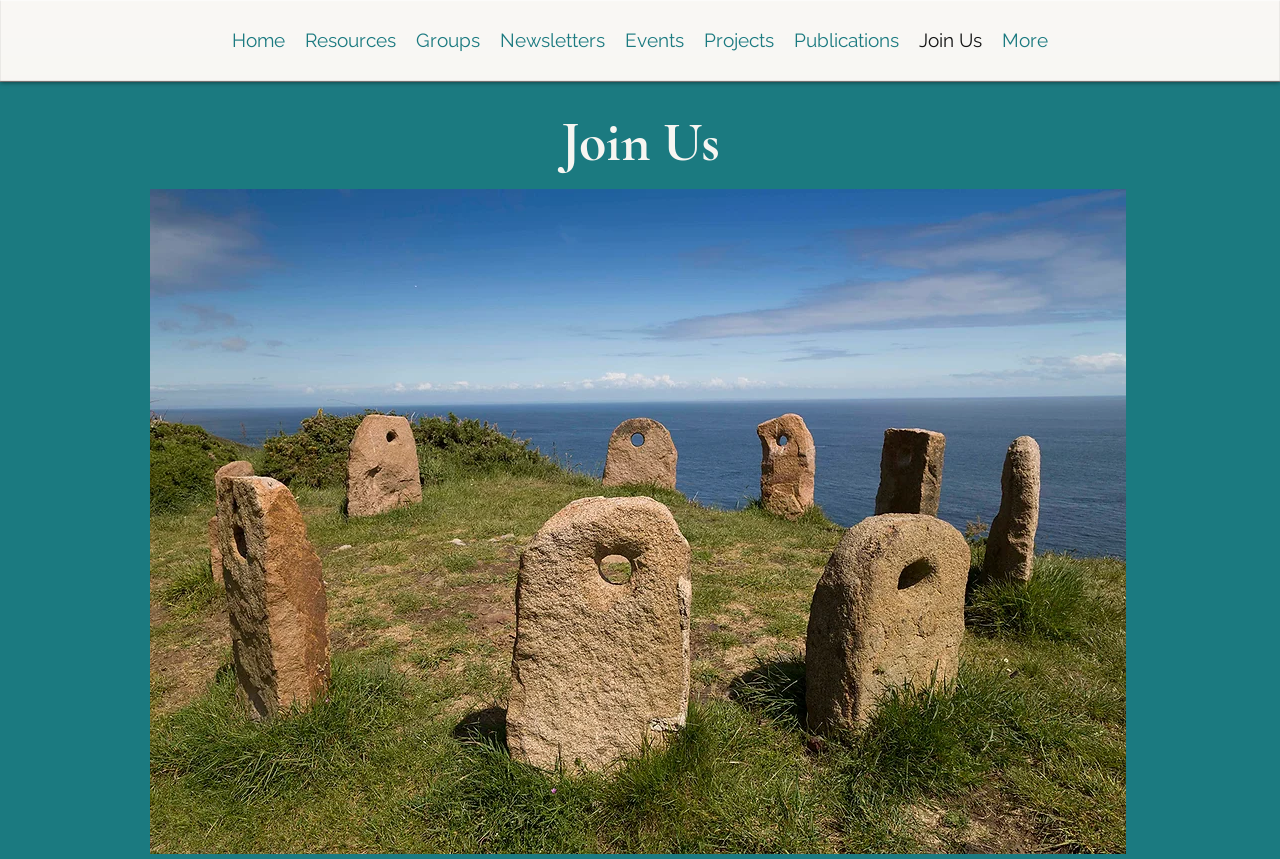Please provide a one-word or short phrase answer to the question:
What is the text of the main heading?

Join Us